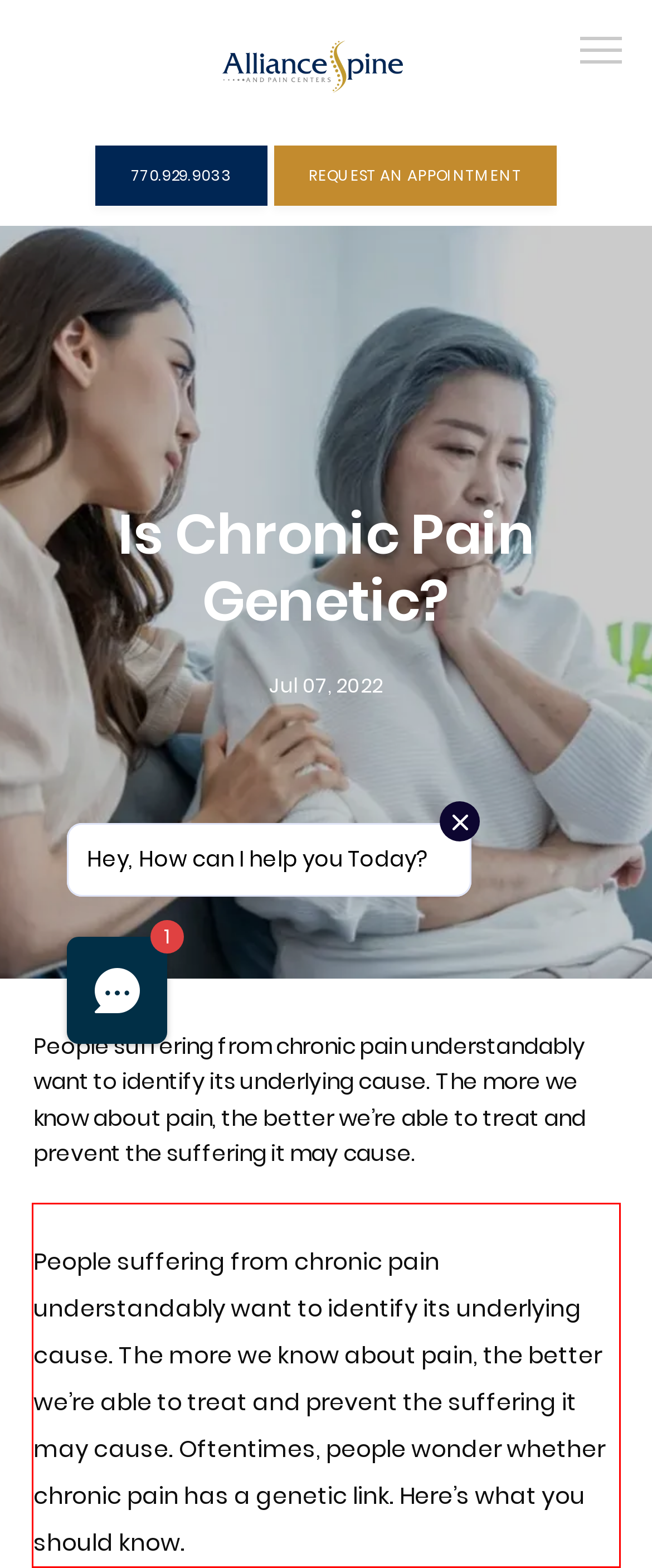Given a screenshot of a webpage containing a red bounding box, perform OCR on the text within this red bounding box and provide the text content.

People suffering from chronic pain understandably want to identify its underlying cause. The more we know about pain, the better we’re able to treat and prevent the suffering it may cause. Oftentimes, people wonder whether chronic pain has a genetic link. Here’s what you should know.